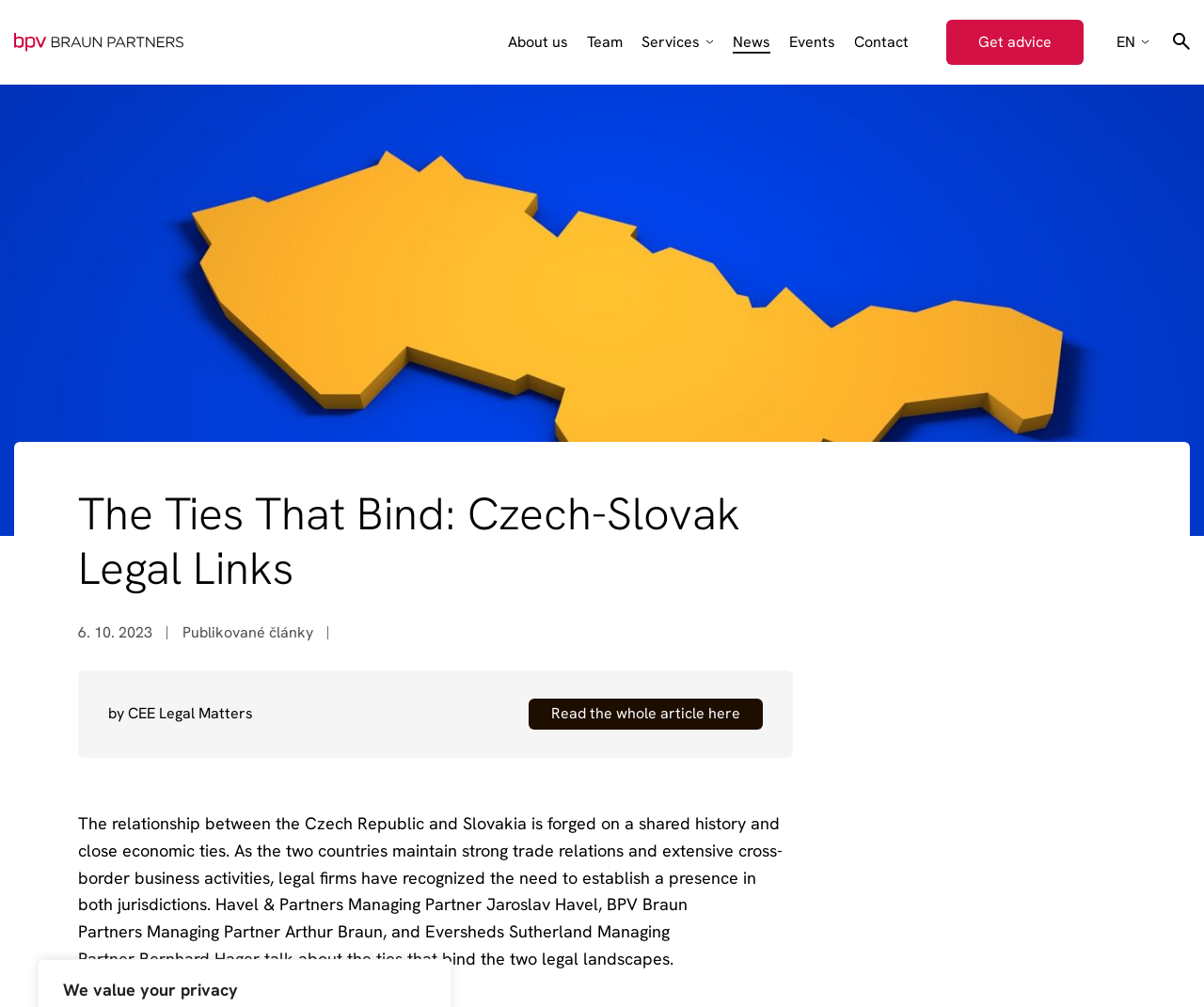What is the profession of Jaroslav Havel?
Answer with a single word or phrase, using the screenshot for reference.

Managing Partner